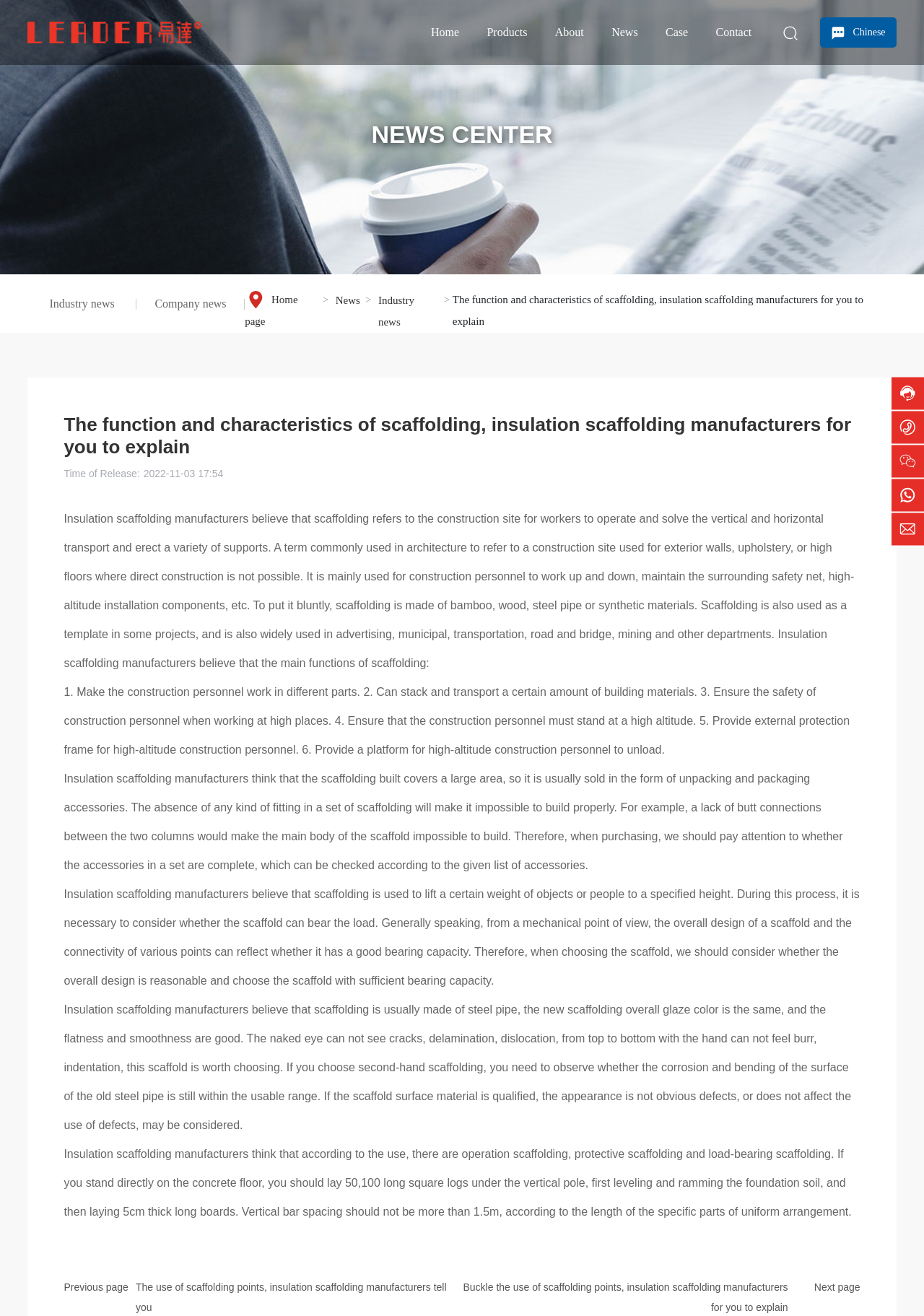Please identify the bounding box coordinates of the element I should click to complete this instruction: 'Click the 'Products' link'. The coordinates should be given as four float numbers between 0 and 1, like this: [left, top, right, bottom].

[0.512, 0.0, 0.586, 0.049]